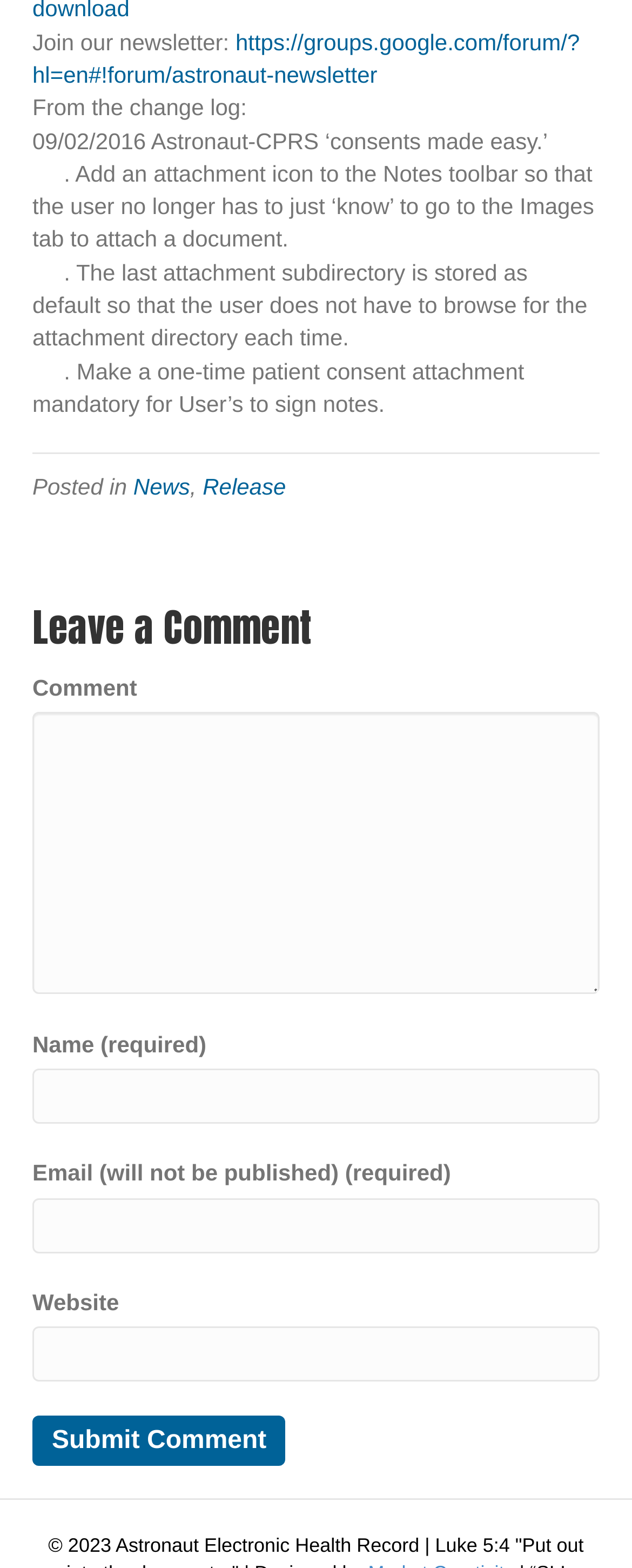How many textboxes are present in the comment section?
Answer the question with a detailed explanation, including all necessary information.

The comment section has four textboxes: 'Comment', 'Name (required)', 'Email (will not be published) (required)', and 'Website'. These textboxes are used to input user information and comments.